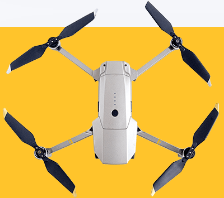Explain the content of the image in detail.

The image features a sleek, modern camera drone prominently displayed against a vibrant yellow background. The drone is equipped with four black propellers, each designed for optimal aerodynamics and stability during flight. Its body is a clean, minimalistic design in a light grey tone, showcasing a compact structure ideal for capturing stunning aerial photography and videography. This drone is part of the "Camera Drones" category, highlighted among new arrivals in gaming and photography accessories. It signifies the latest technology for enthusiasts looking to elevate their creative projects.